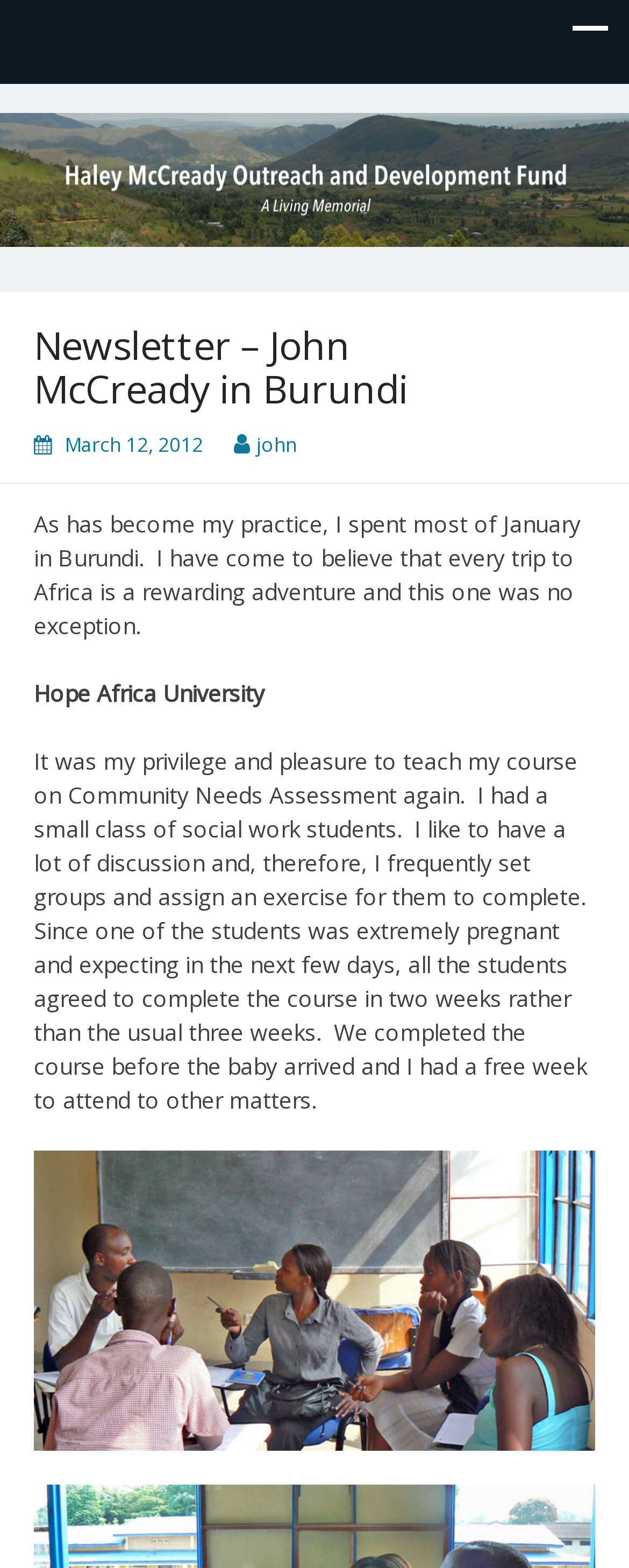Find and provide the bounding box coordinates for the UI element described here: "expand menu". The coordinates should be given as four float numbers between 0 and 1: [left, top, right, bottom].

[0.877, 0.0, 1.0, 0.047]